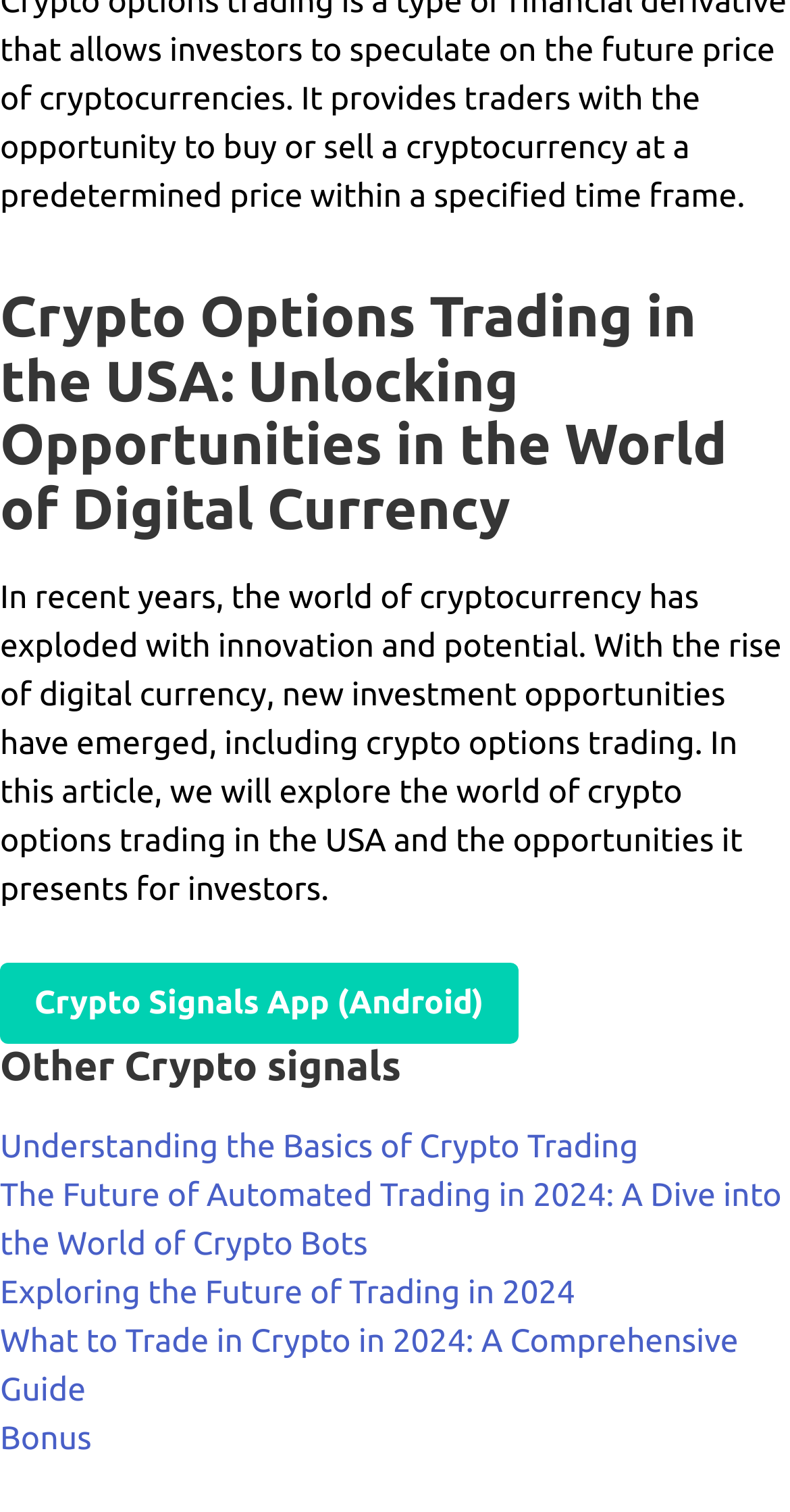What type of investment is discussed in this article?
Refer to the image and provide a one-word or short phrase answer.

Digital currency